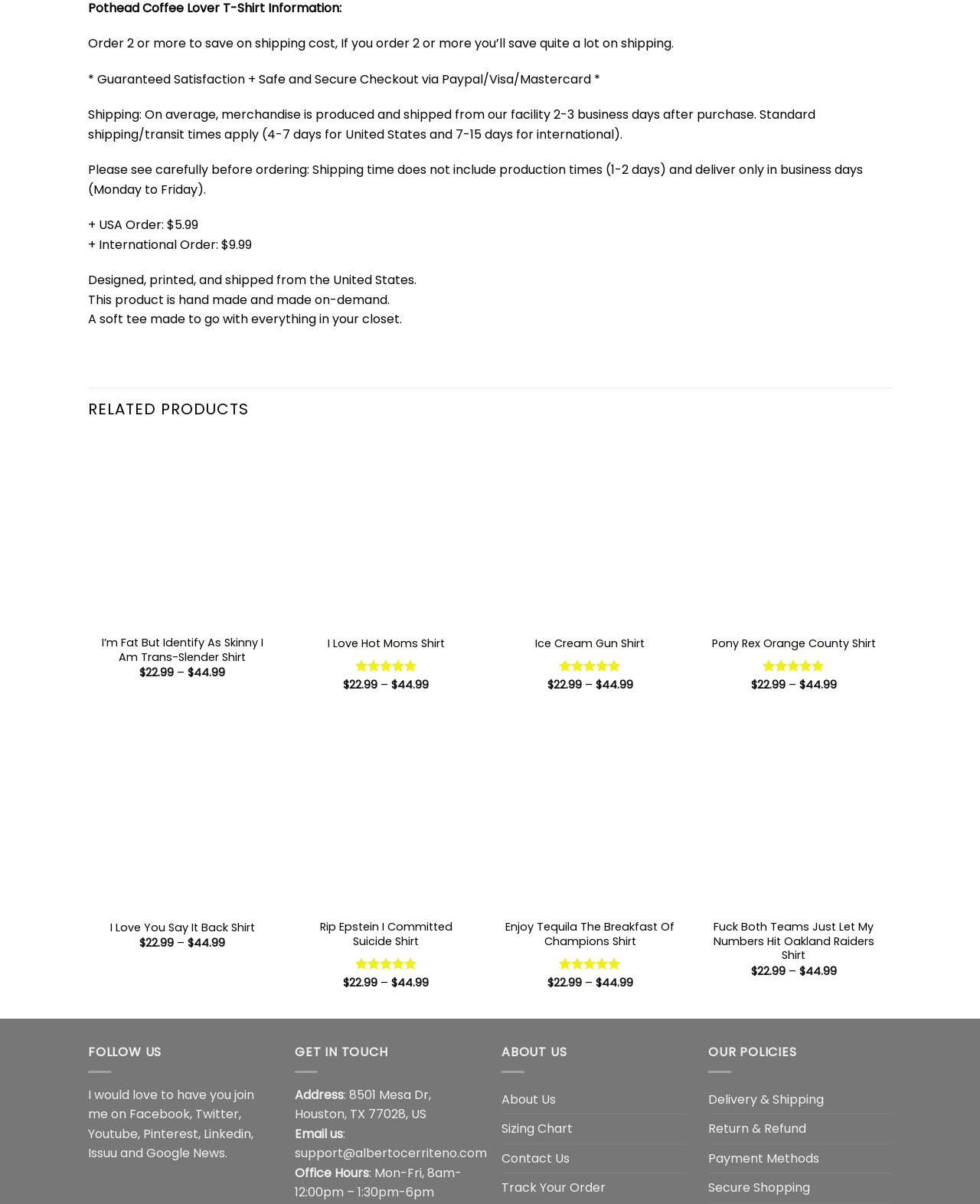Identify the bounding box for the described UI element: "Ice Cream Gun Shirt".

[0.546, 0.528, 0.658, 0.54]